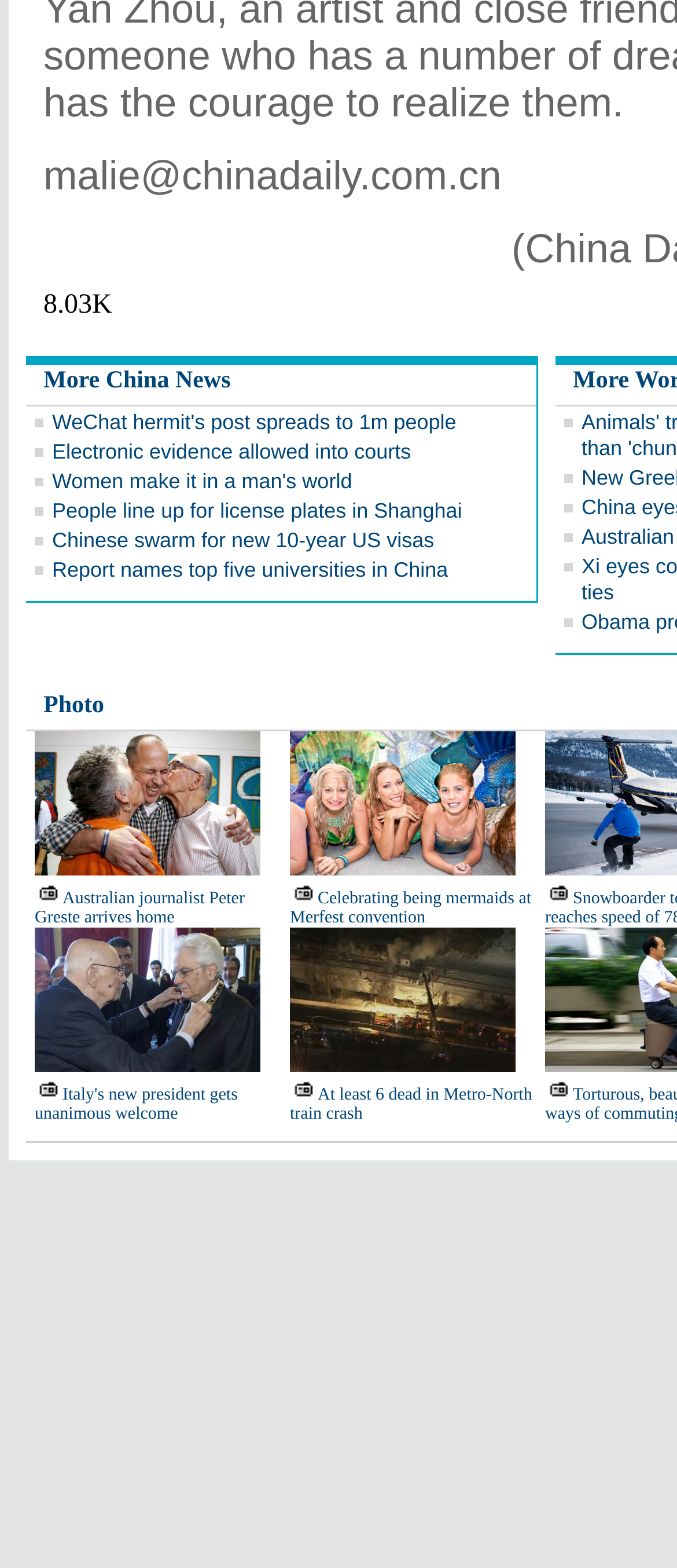What is the topic of the first news article?
Look at the image and respond to the question as thoroughly as possible.

I looked at the first link element with a text description and found that it says 'WeChat hermit's post spreads to 1m people', so the topic of the first news article is about a WeChat hermit's post.